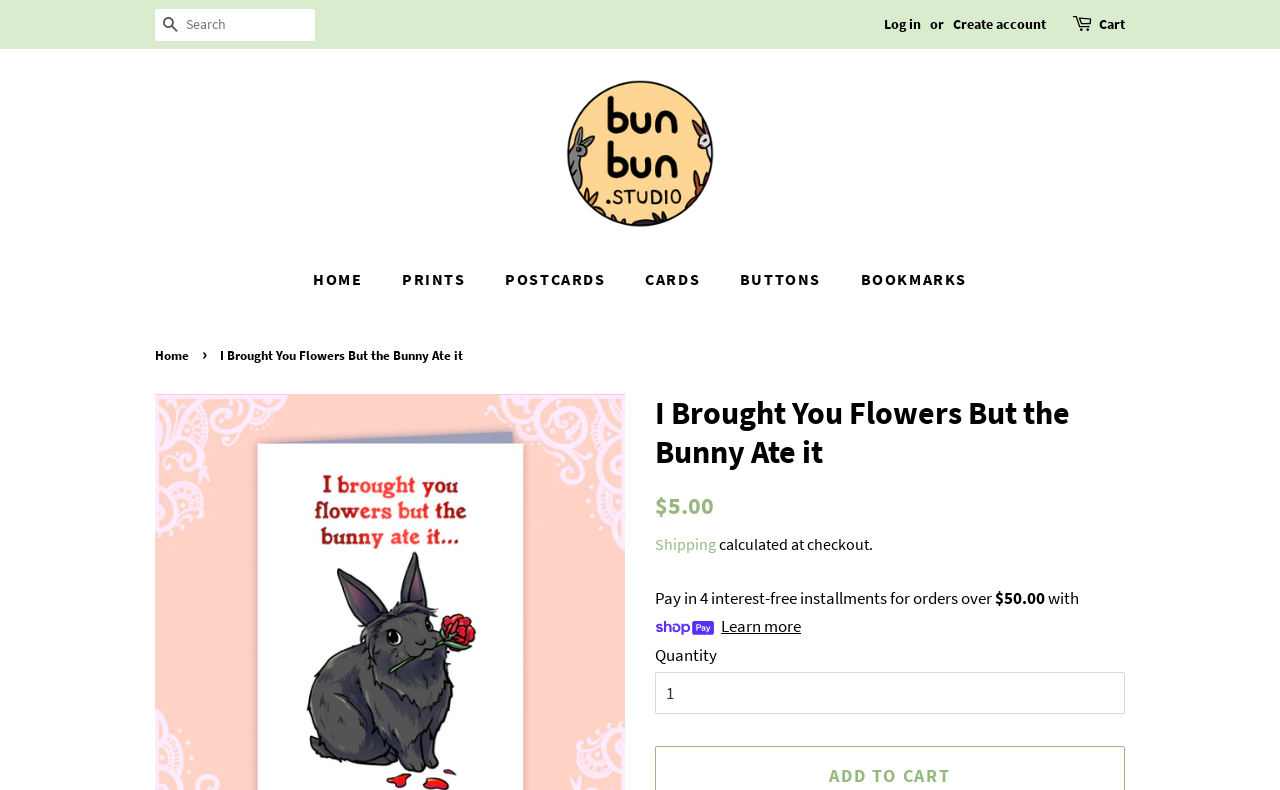Determine the bounding box coordinates for the element that should be clicked to follow this instruction: "Search for something". The coordinates should be given as four float numbers between 0 and 1, in the format [left, top, right, bottom].

[0.121, 0.011, 0.246, 0.051]